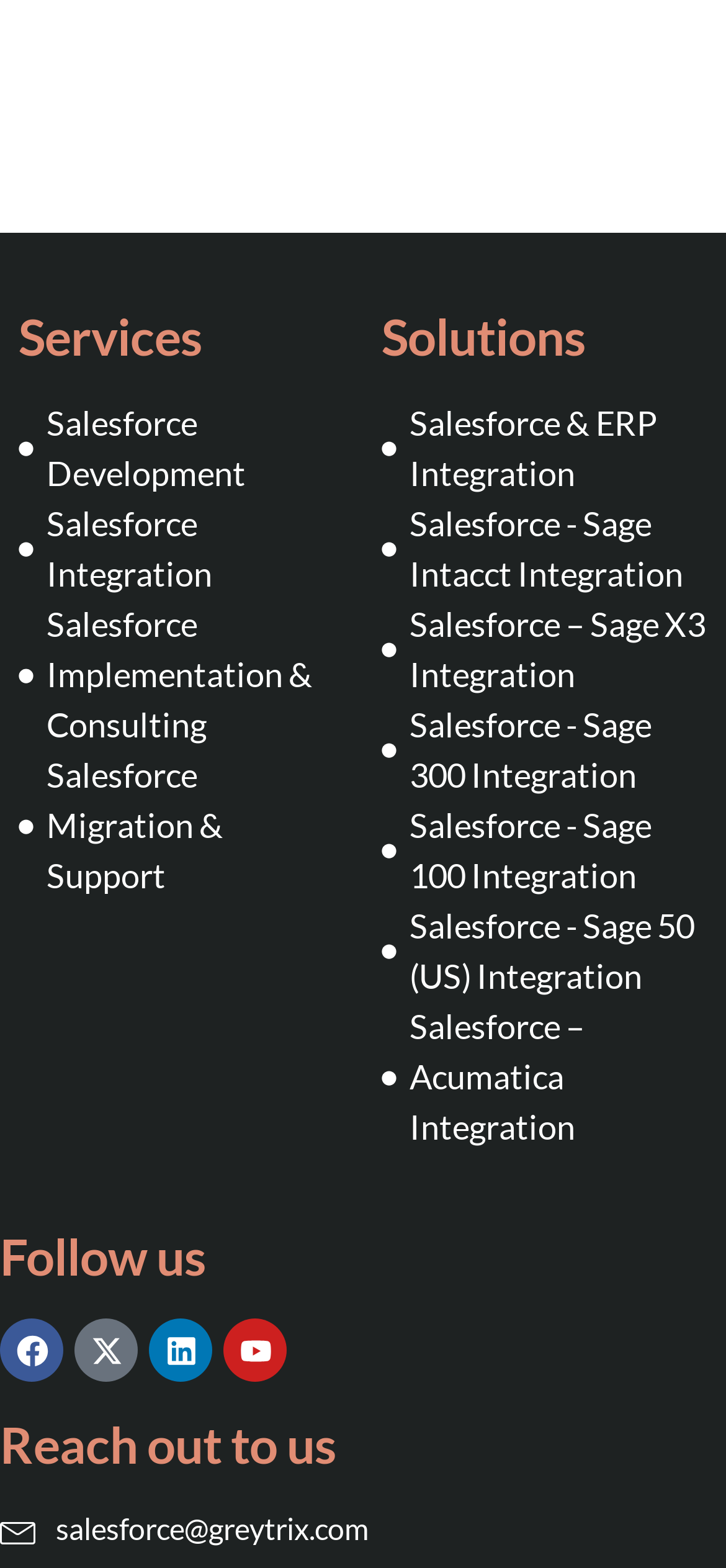How can you contact the company?
Provide a thorough and detailed answer to the question.

The webpage has a link to an email address 'salesforce@greytrix.com' at the bottom, indicating that you can contact the company via email.